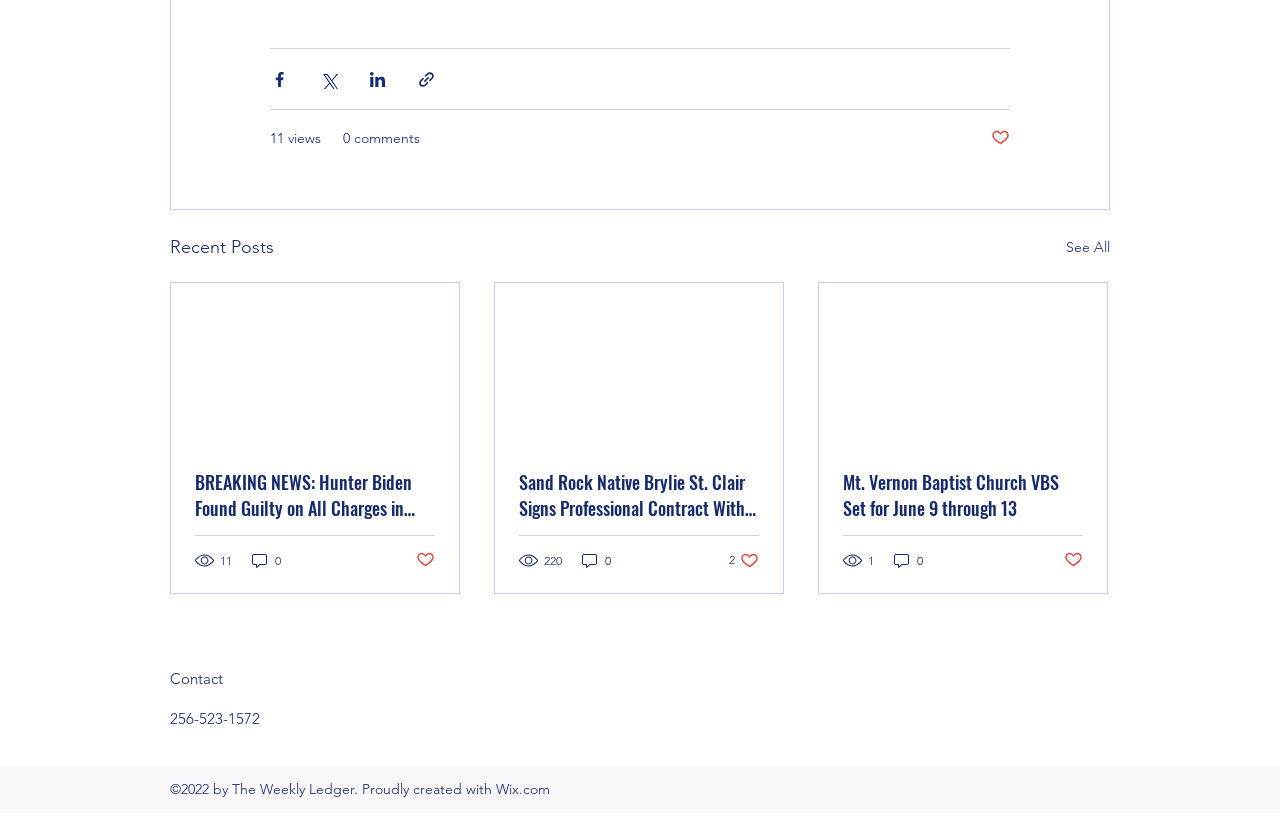Locate the bounding box coordinates of the clickable part needed for the task: "Read the article about Hunter Biden".

[0.152, 0.564, 0.34, 0.627]